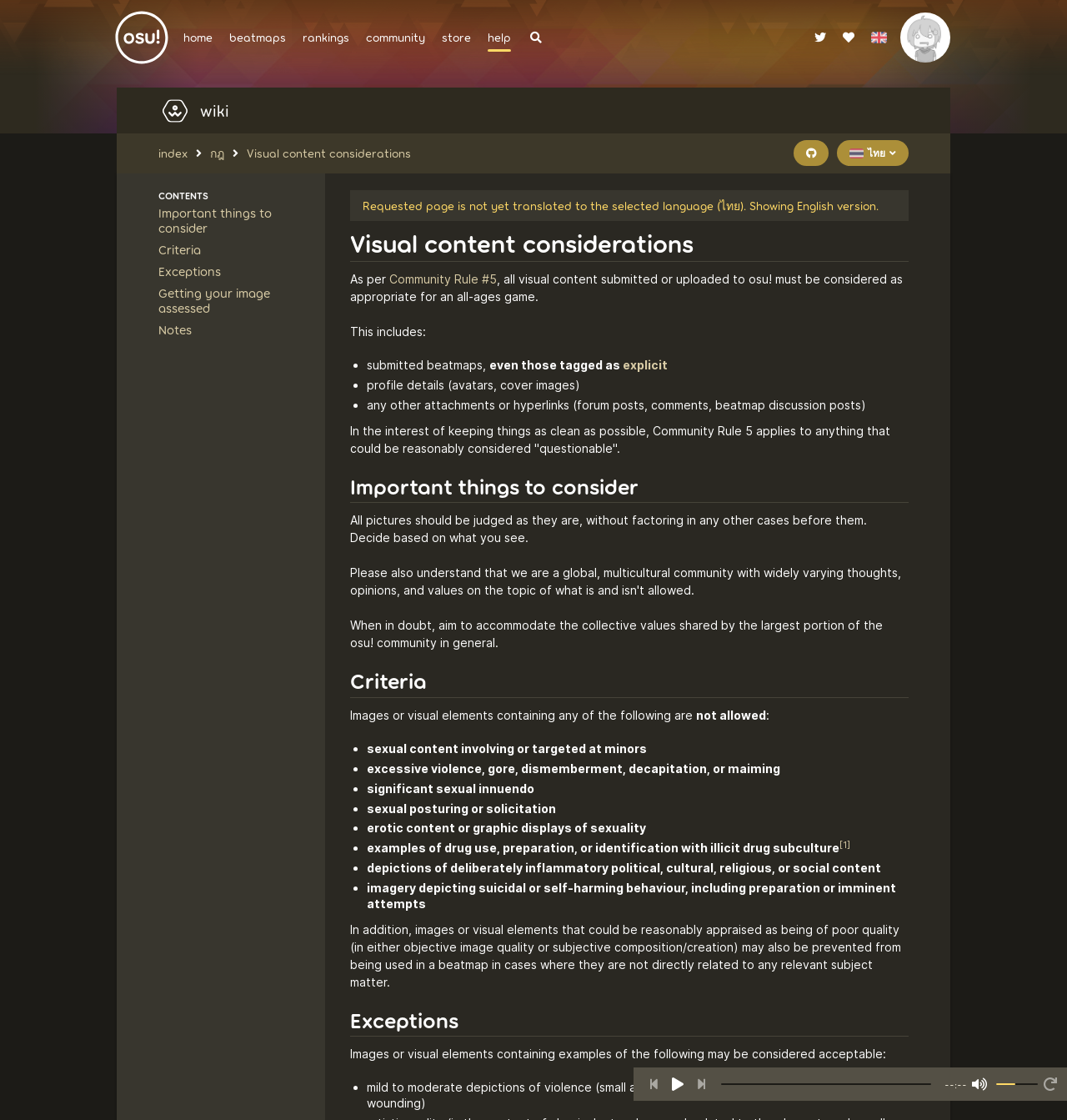What is the goal of osu!'s content guidelines?
Answer the question using a single word or phrase, according to the image.

To keep things clean